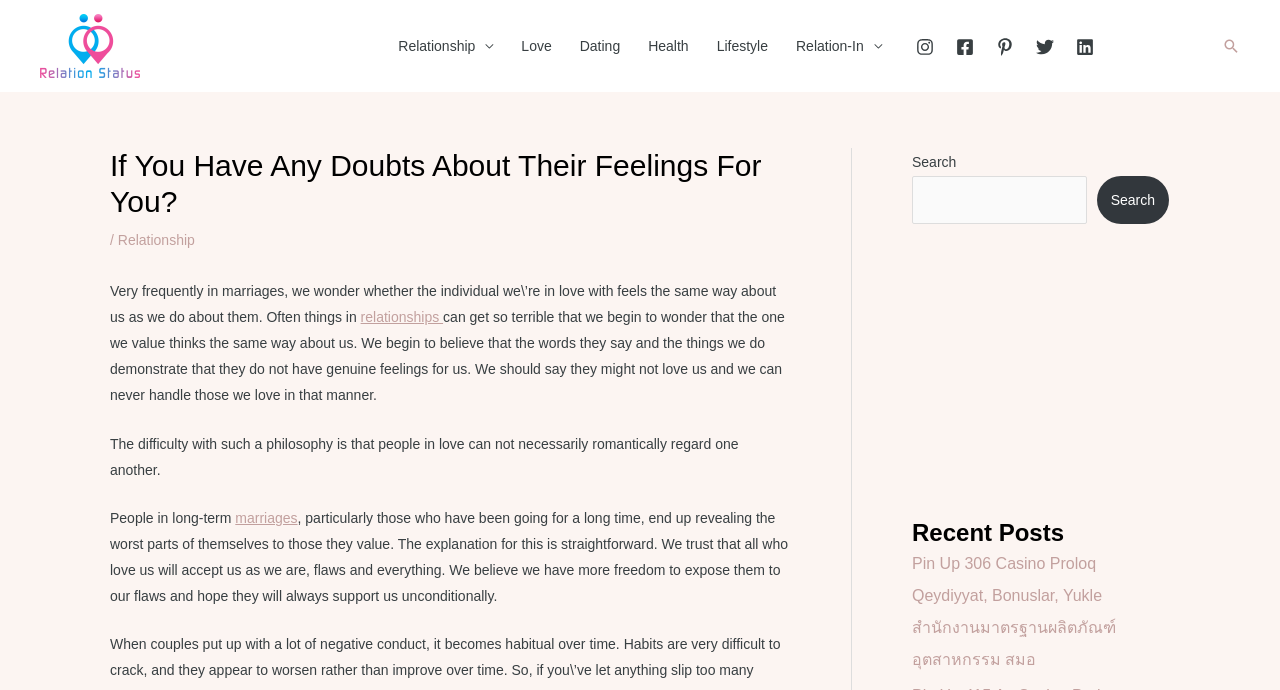Determine the bounding box coordinates of the UI element described below. Use the format (top-left x, top-left y, bottom-right x, bottom-right y) with floating point numbers between 0 and 1: alt="Relation Status Logo"

[0.031, 0.053, 0.109, 0.076]